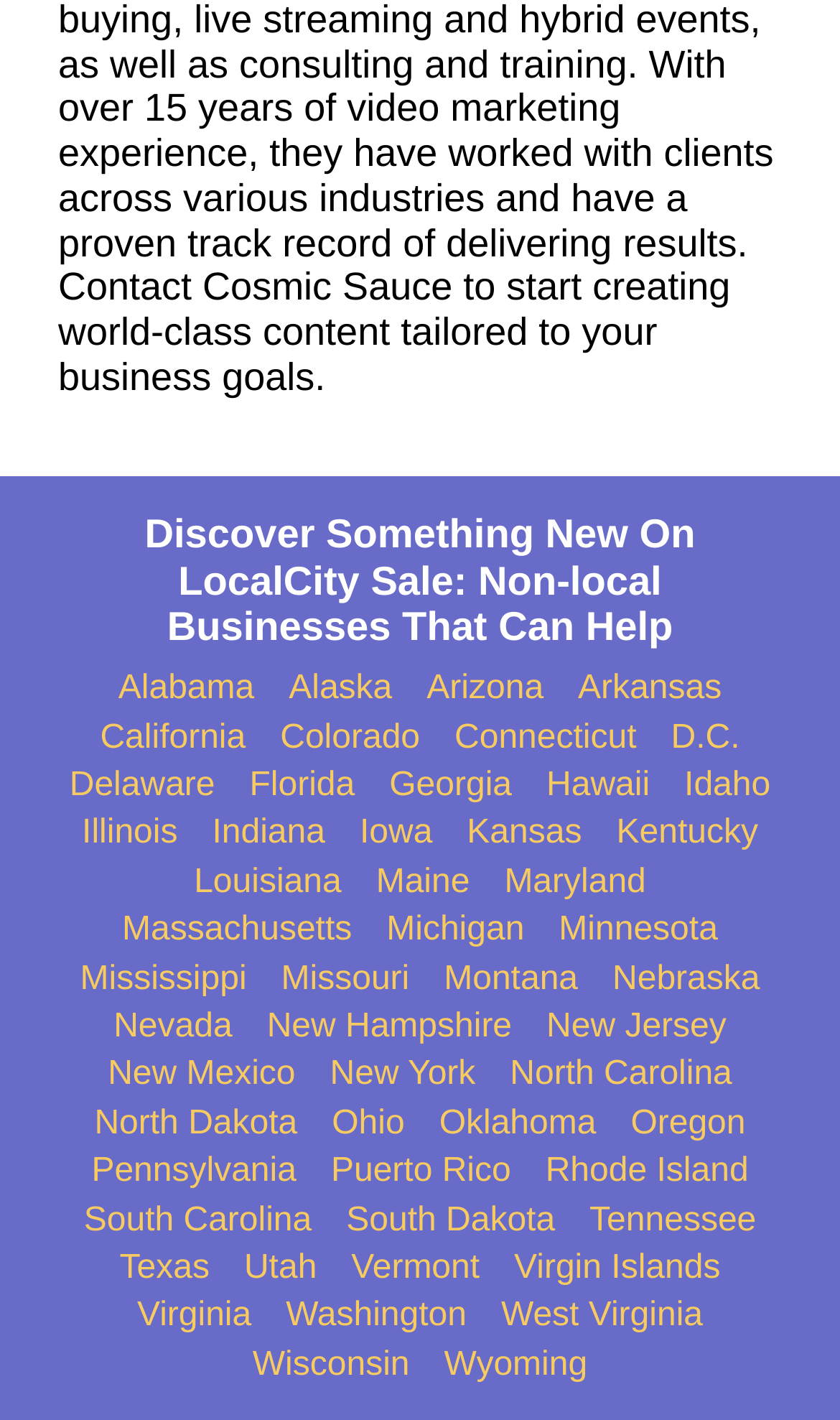How many states are listed on this webpage?
Please provide a comprehensive answer based on the visual information in the image.

I counted the number of links on the webpage, each representing a state, and found that there are 50 links in total.